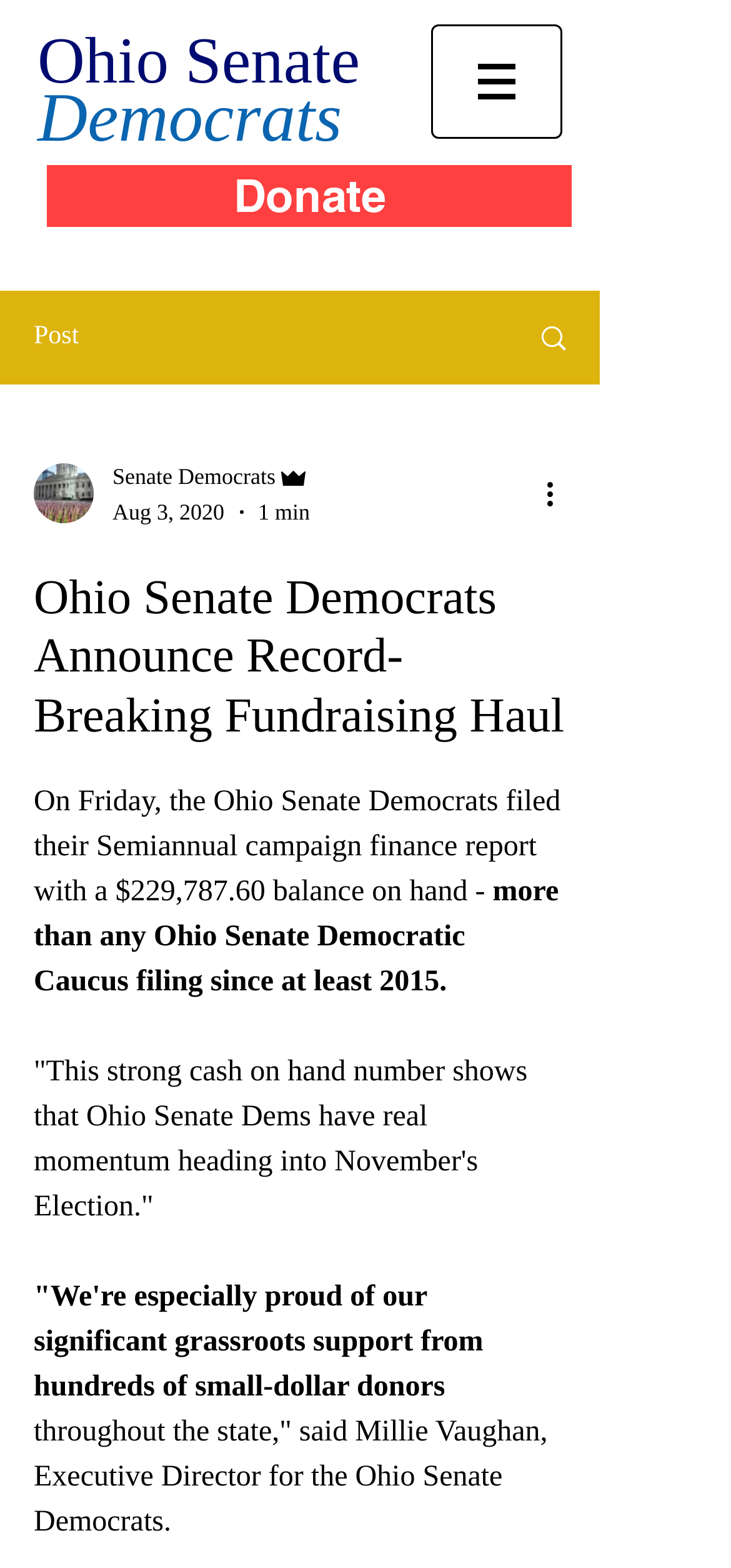Show the bounding box coordinates for the HTML element as described: "parent_node: Senate Democrats".

[0.046, 0.296, 0.128, 0.334]